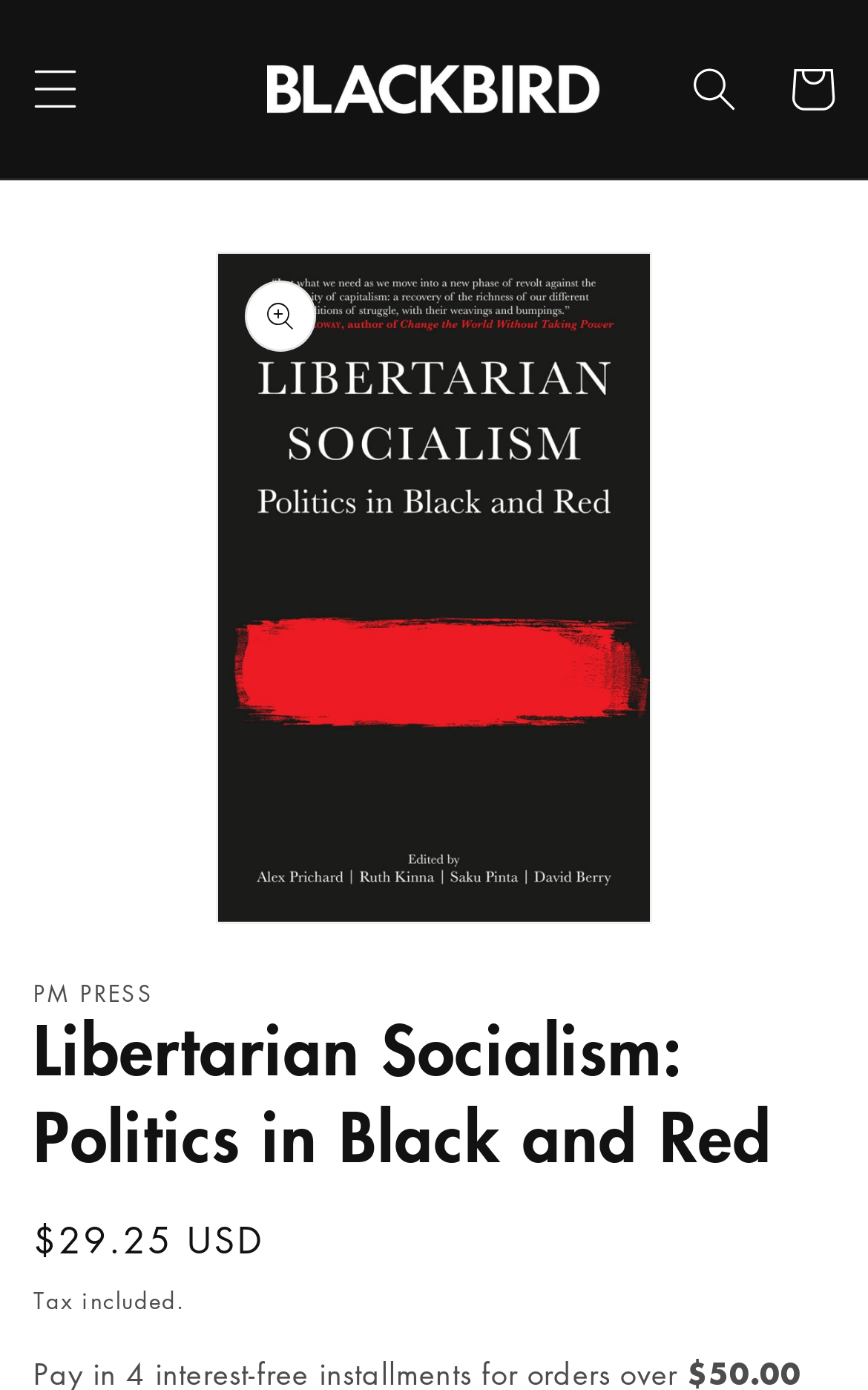Can you extract the primary headline text from the webpage?

Libertarian Socialism: Politics in Black and Red